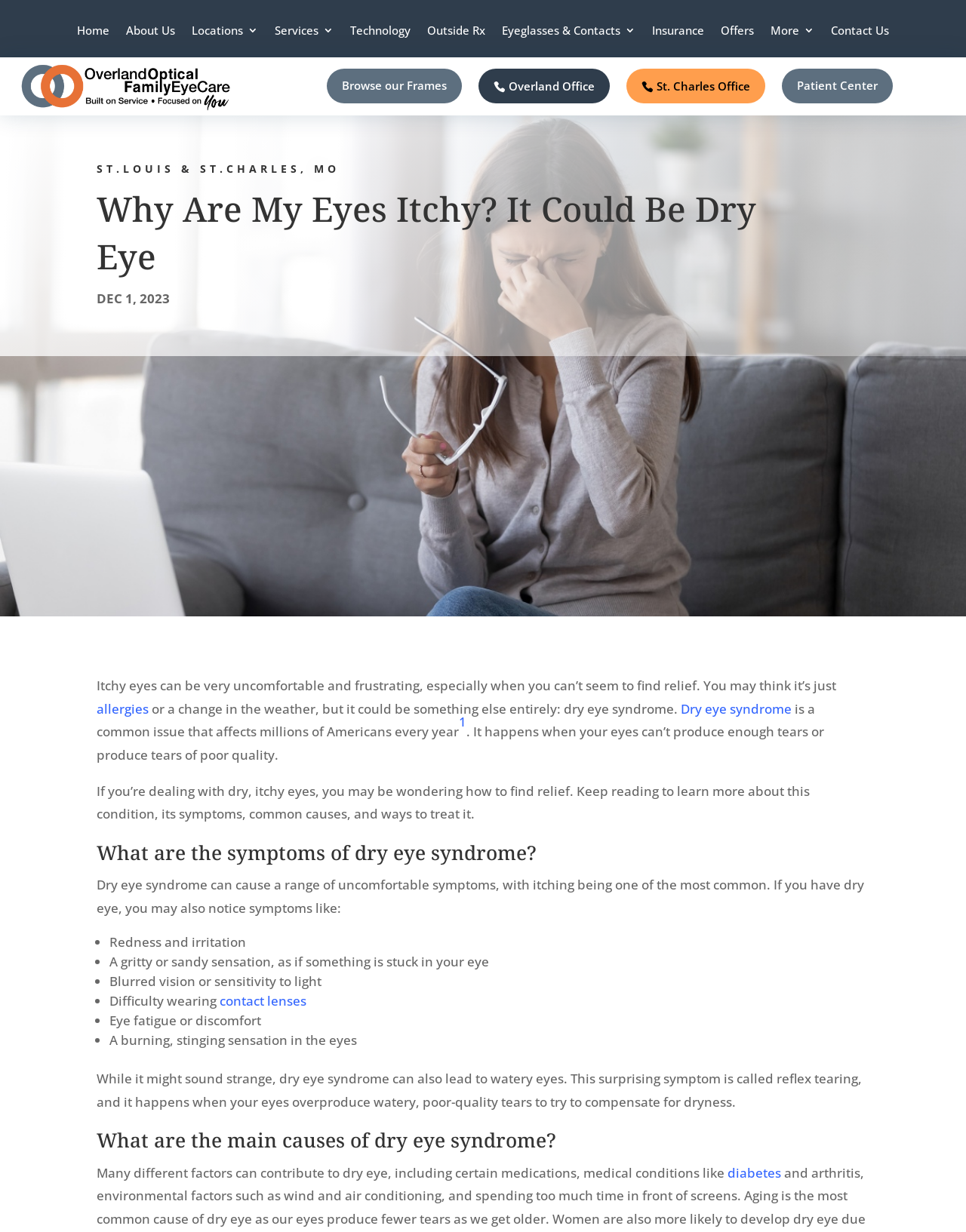Given the description: "NEW BRASS", determine the bounding box coordinates of the UI element. The coordinates should be formatted as four float numbers between 0 and 1, [left, top, right, bottom].

None